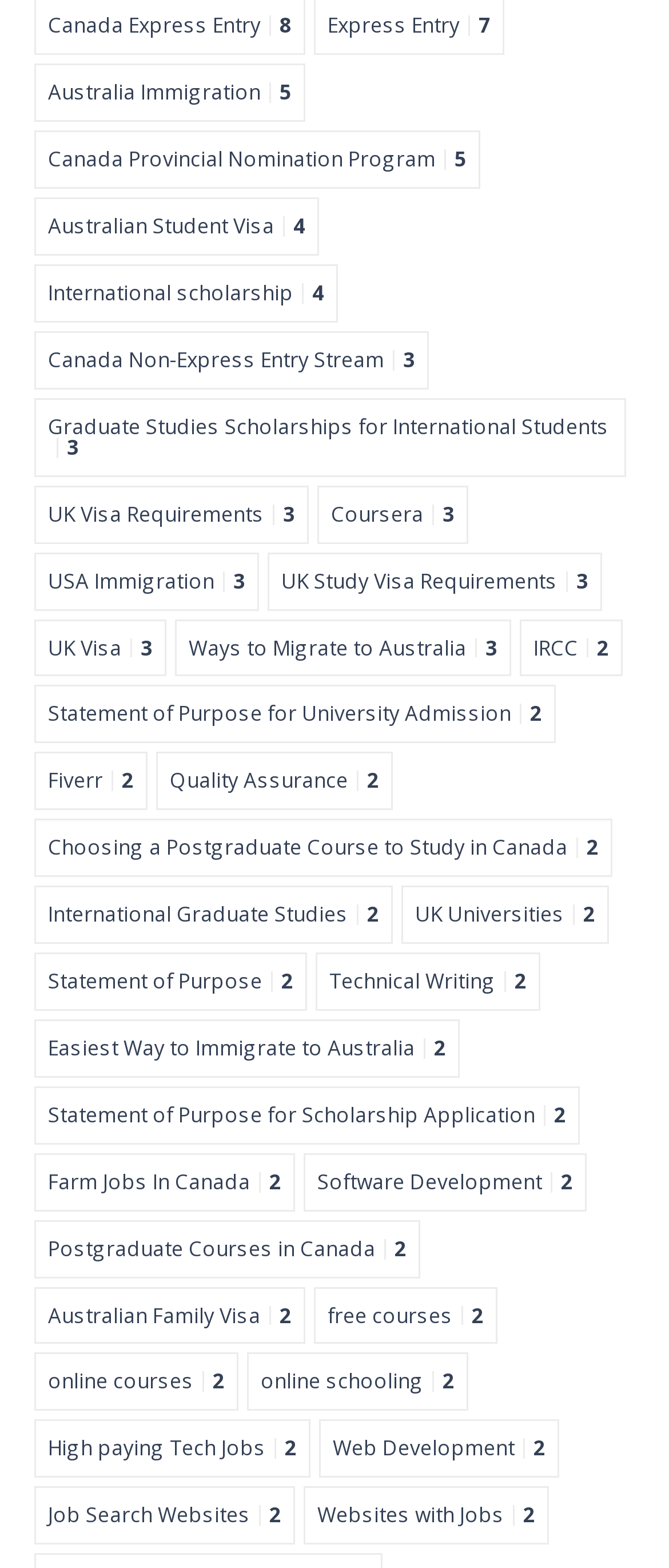Please find the bounding box coordinates of the element's region to be clicked to carry out this instruction: "Learn about Australian Student Visa".

[0.051, 0.126, 0.477, 0.163]